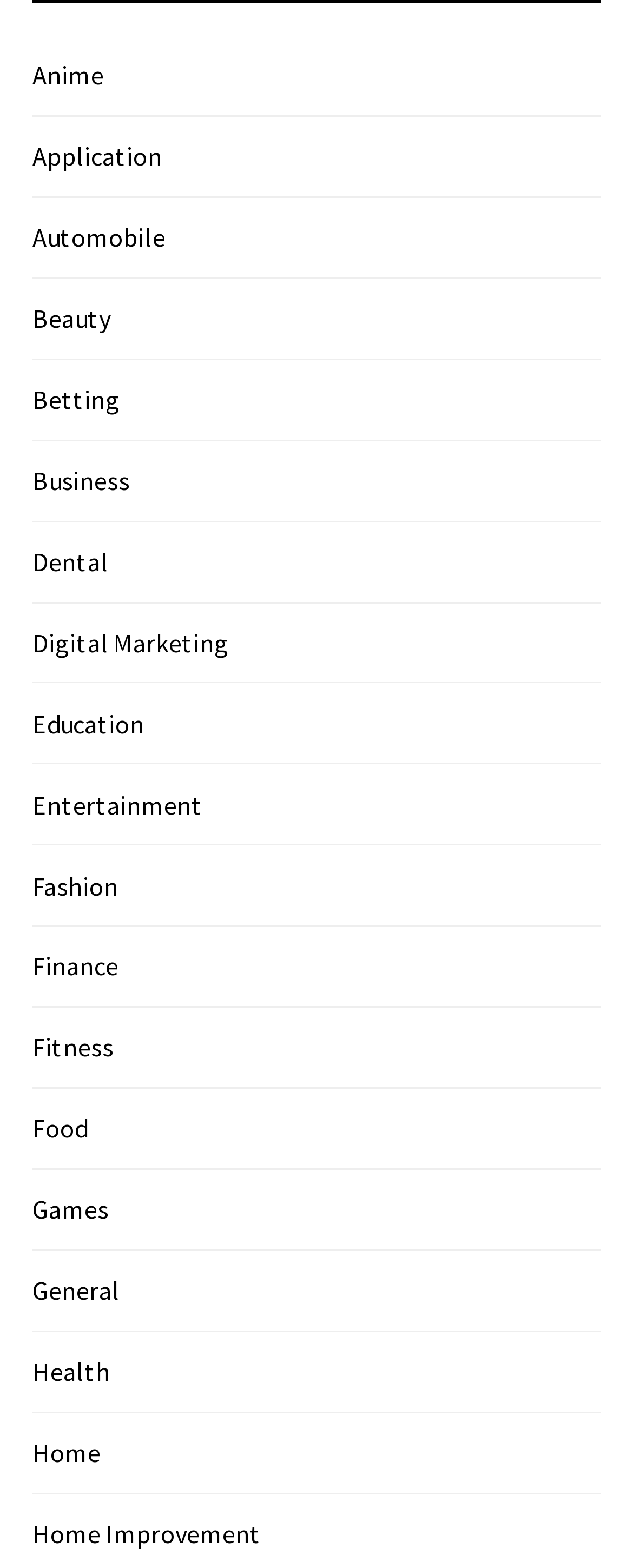Find and specify the bounding box coordinates that correspond to the clickable region for the instruction: "Discover Home Improvement".

[0.051, 0.967, 0.413, 0.988]